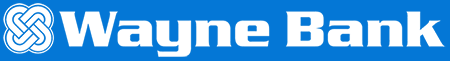Analyze the image and describe all the key elements you observe.

The image features the logo of Wayne Bank, prominently displayed against a bright blue background. The logo includes the name "Wayne Bank" in bold, white lettering, indicating a strong brand presence. The overall design conveys a sense of professionalism and trust, suitable for a financial institution. This visual element is likely intended to reinforce the bank's identity and ethos in customer communications and services.